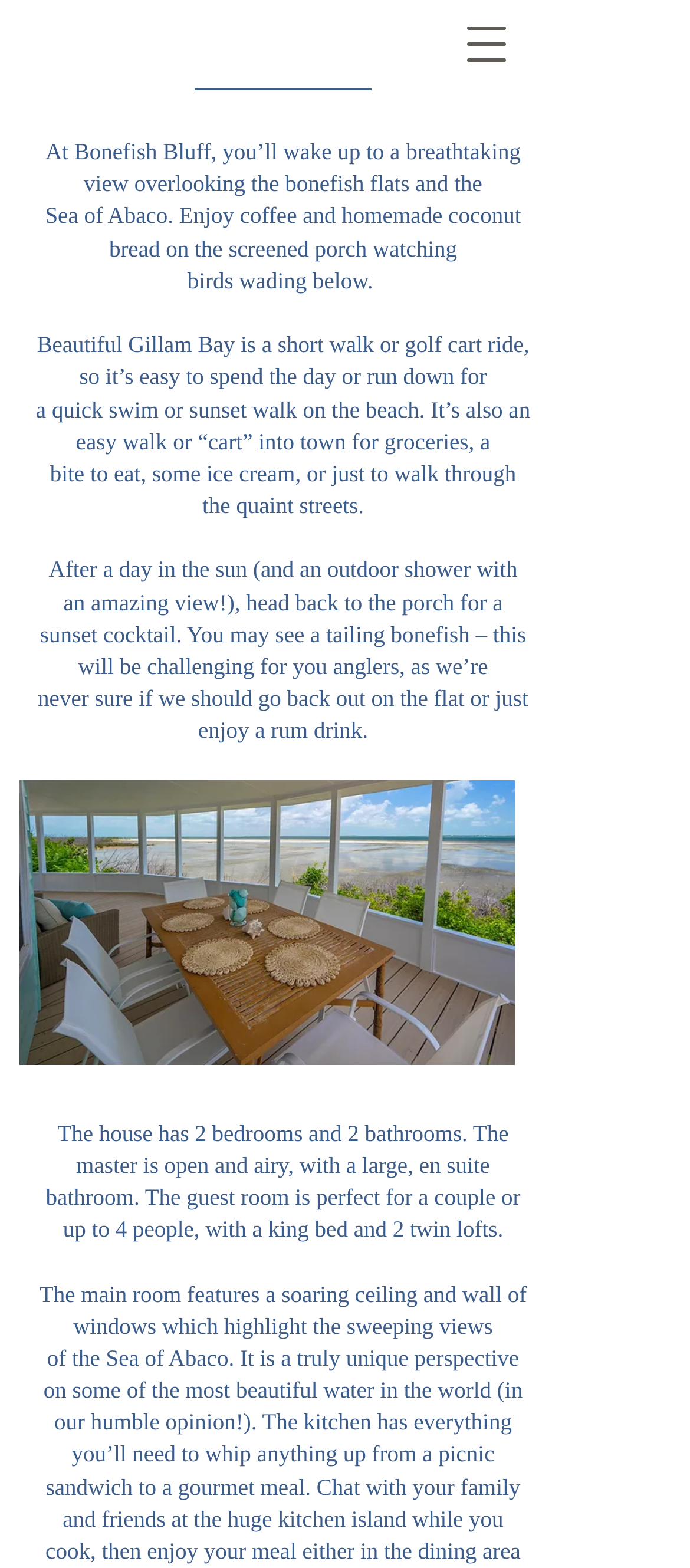How many bedrooms are in the house?
Using the picture, provide a one-word or short phrase answer.

2